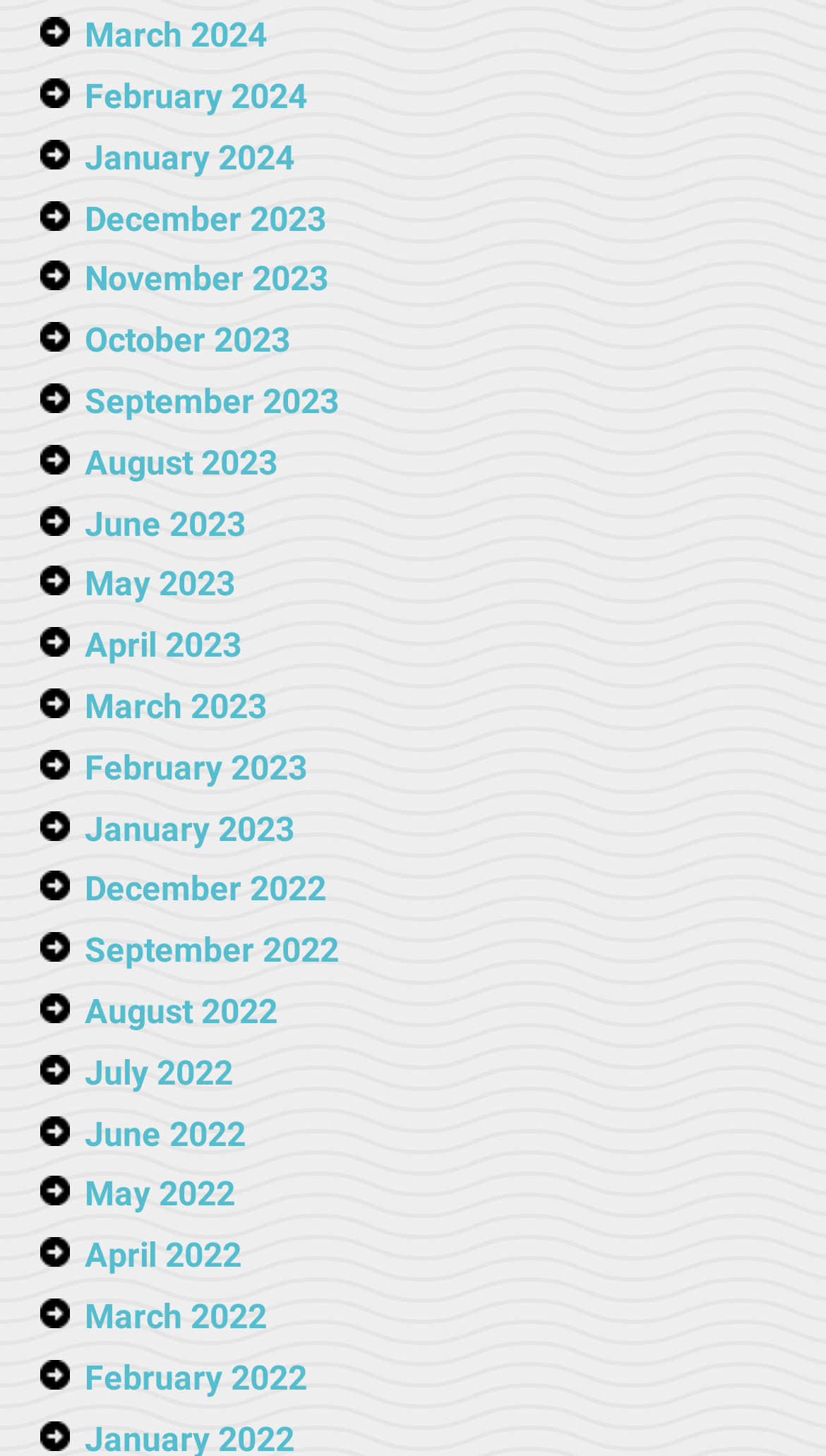Determine the bounding box coordinates of the area to click in order to meet this instruction: "View February 2023".

[0.103, 0.513, 0.372, 0.541]